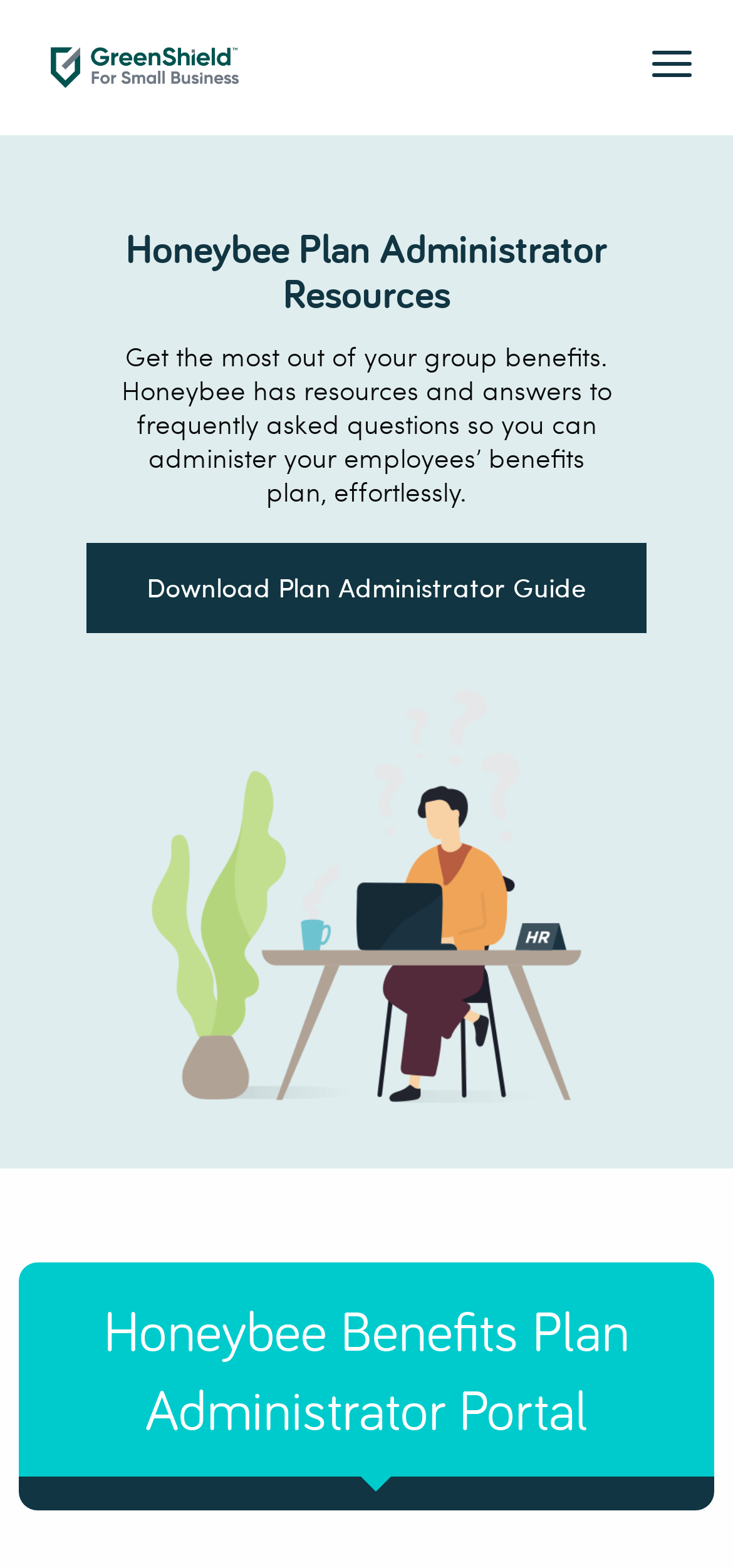Extract the bounding box coordinates for the UI element described as: "Download Plan Administrator Guide".

[0.118, 0.346, 0.882, 0.403]